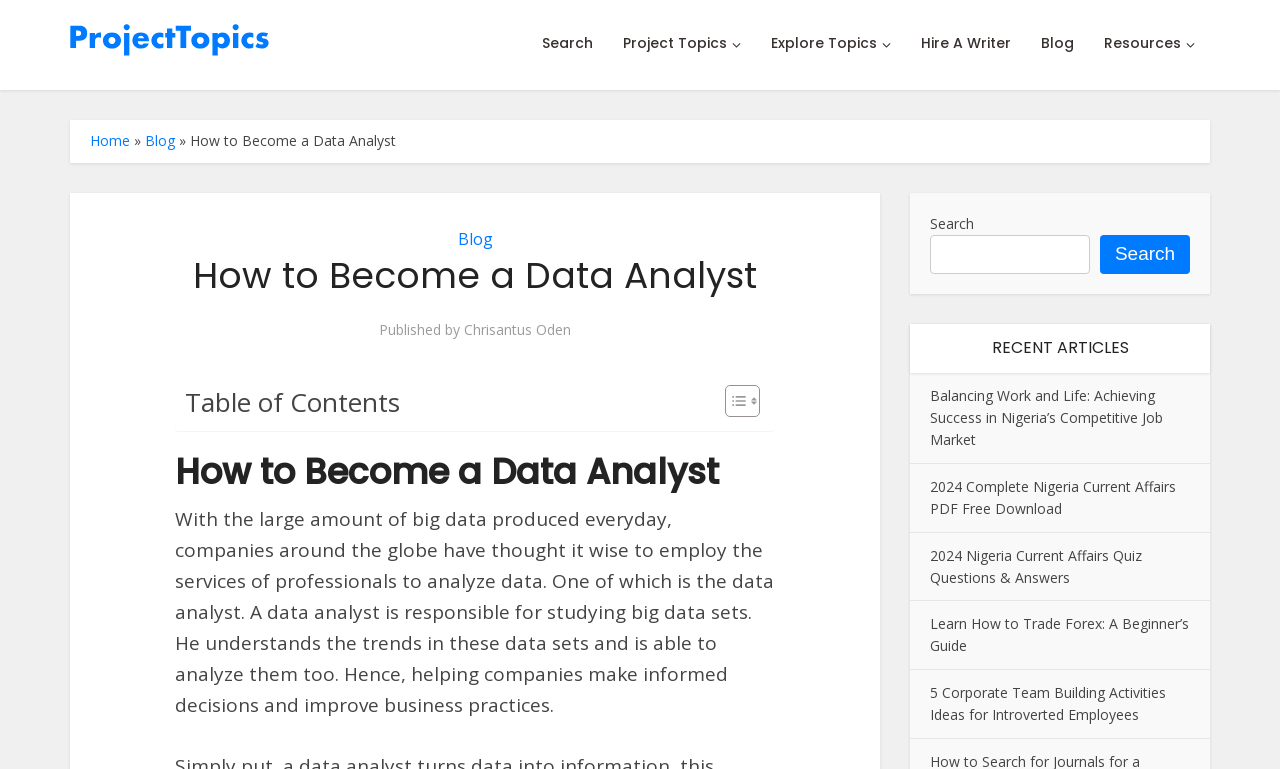What is the role of a data analyst?
Using the image as a reference, deliver a detailed and thorough answer to the question.

According to the webpage, a data analyst is responsible for studying big data sets and understanding the trends in these data sets, which enables them to analyze the data and help companies make informed decisions and improve business practices.